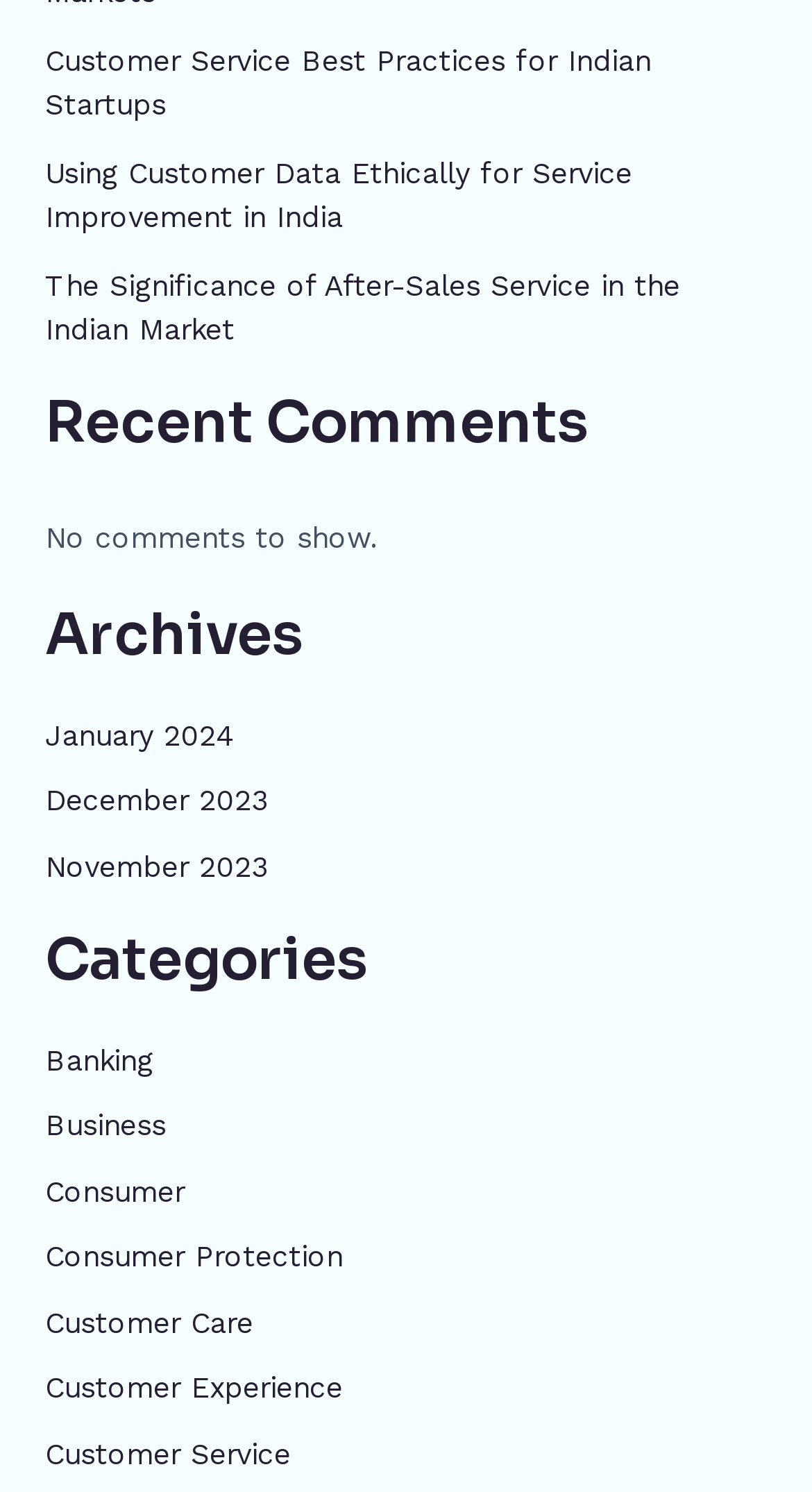Please find the bounding box coordinates of the element that you should click to achieve the following instruction: "Read about customer service best practices for Indian startups". The coordinates should be presented as four float numbers between 0 and 1: [left, top, right, bottom].

[0.055, 0.029, 0.801, 0.081]